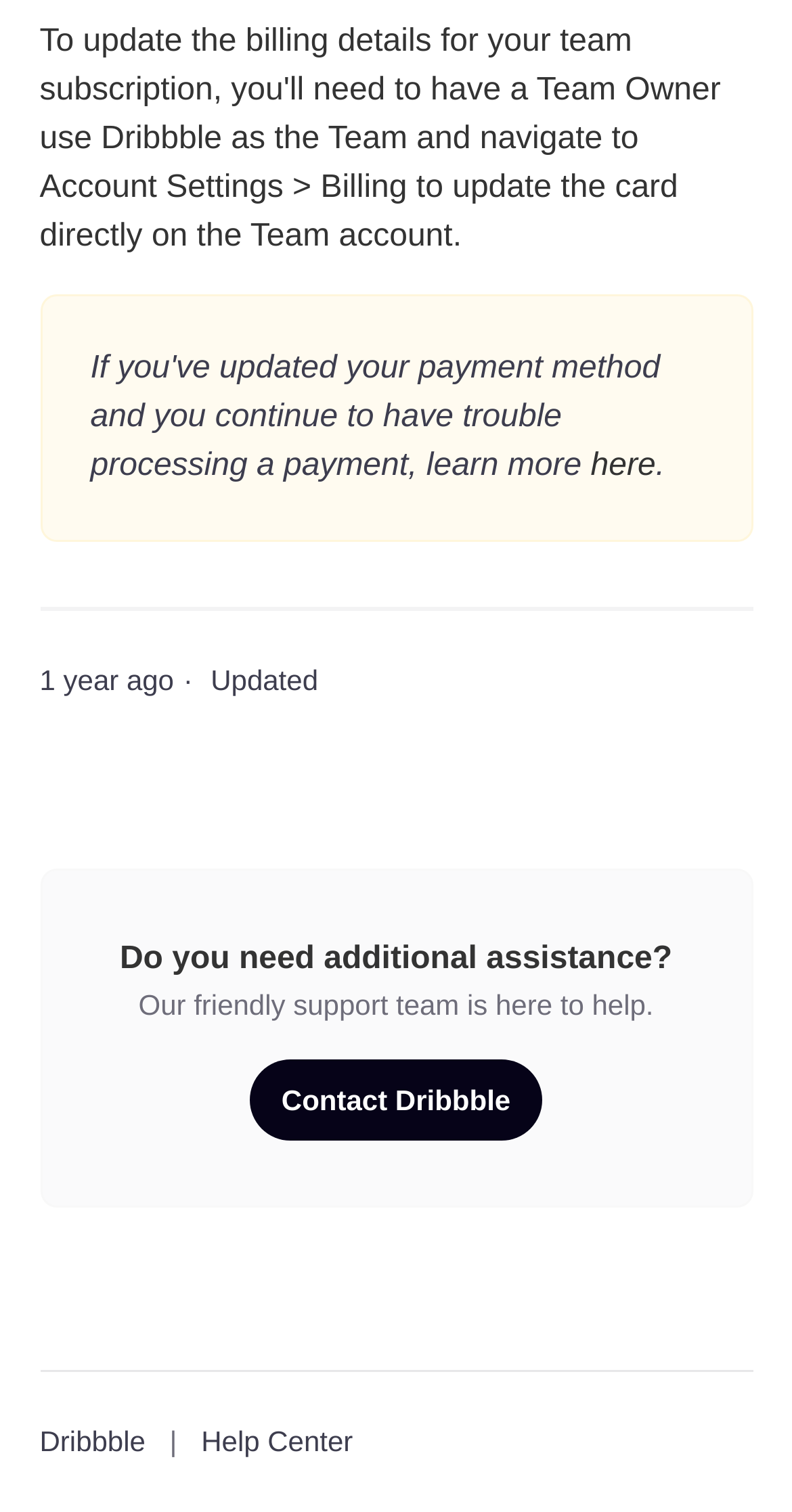What is the date of the last update?
Provide a detailed and well-explained answer to the question.

I found the date of the last update by looking at the time element with the text '2023-07-25 12:42' and its corresponding static text '1 year ago', which indicates that the update was made on that specific date.